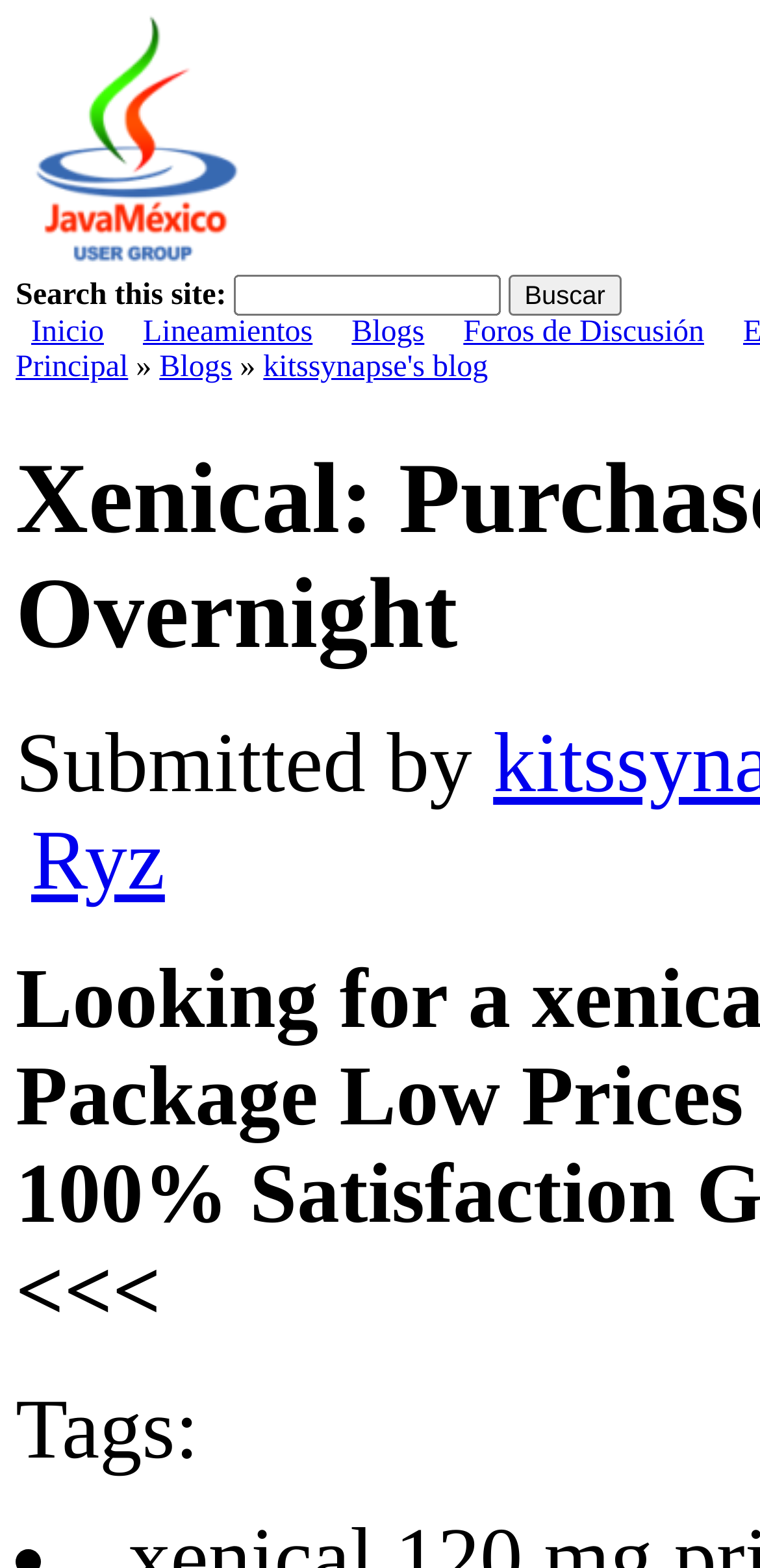How many links are in the top navigation menu?
From the image, respond using a single word or phrase.

4